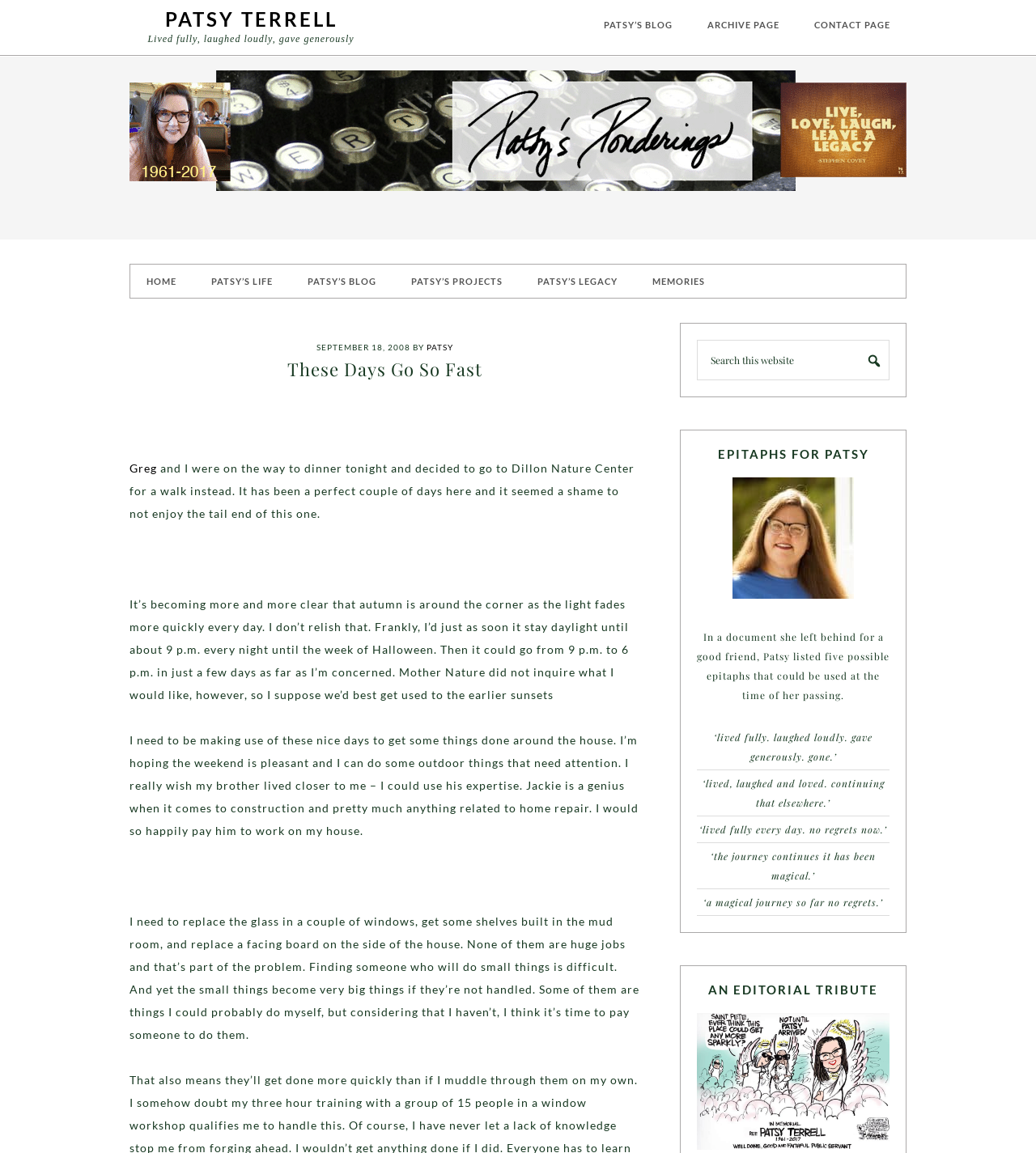What is the blogger planning to do on the weekend?
Using the visual information from the image, give a one-word or short-phrase answer.

Outdoor tasks